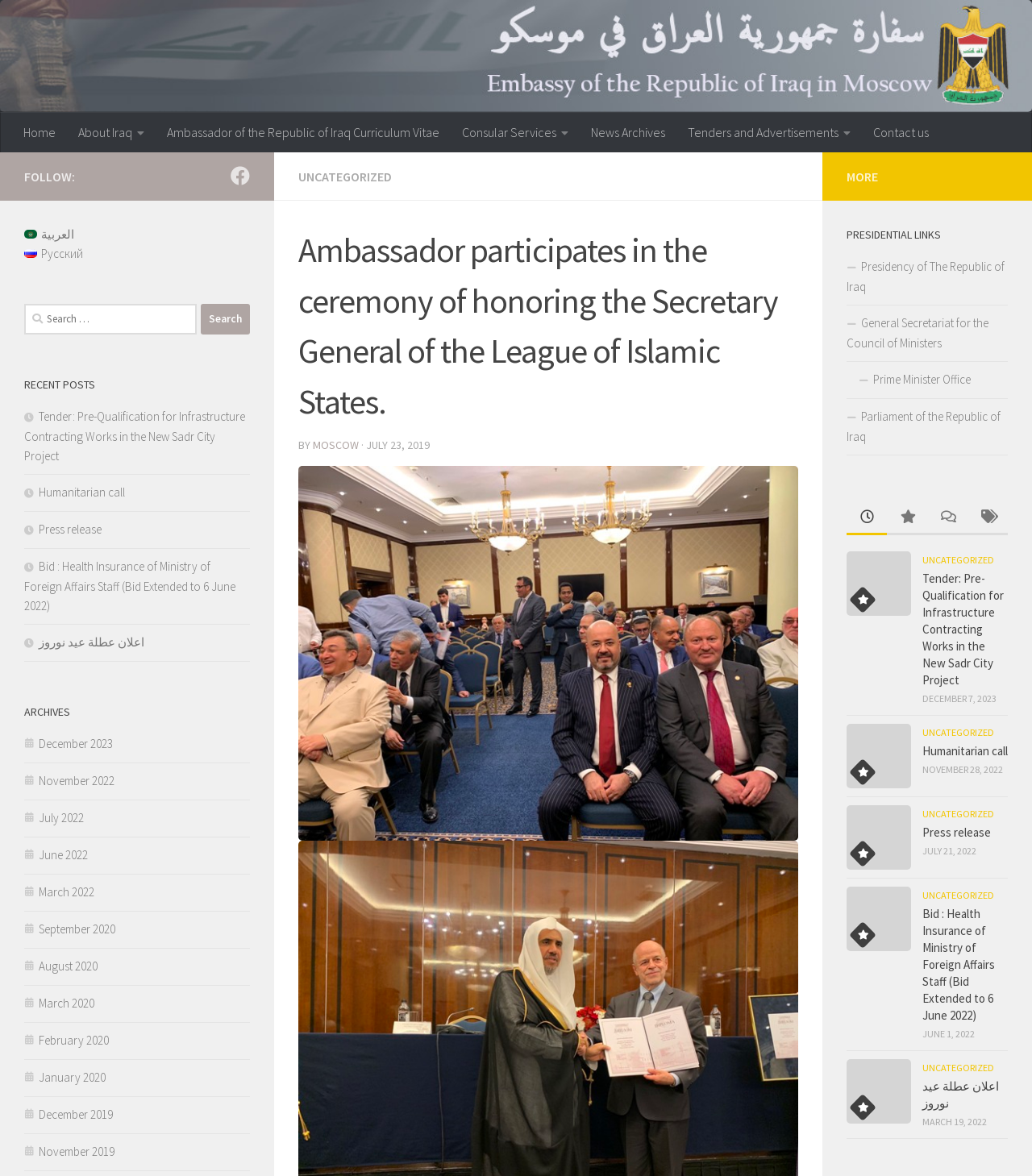Utilize the information from the image to answer the question in detail:
What is the language of the 'اعلان عطلة عيد نوروز' link?

The link 'اعلان عطلة عيد نوروز' appears to be in Arabic, which can be inferred from the non-Latin script used in the link text.